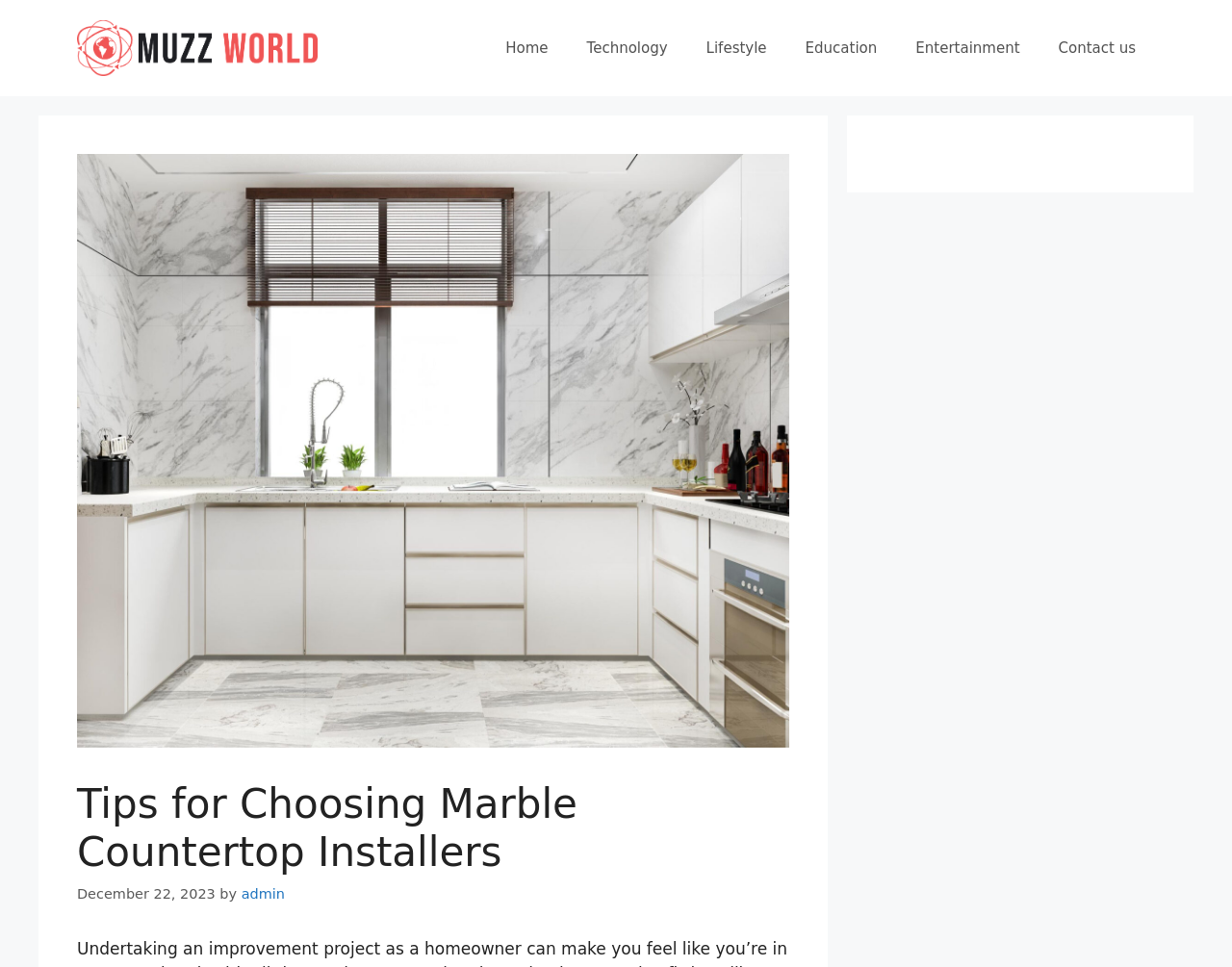Based on the element description: "Contact us", identify the UI element and provide its bounding box coordinates. Use four float numbers between 0 and 1, [left, top, right, bottom].

[0.843, 0.02, 0.938, 0.08]